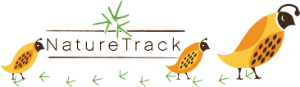Elaborate on the various elements present in the image.

The image features the logo of the Nature Track organization, which encapsulates their mission to celebrate nature through film. The logo includes the words "NatureTrack" in a stylish font, complemented by artistic renditions of birds. These vibrant yellow birds are depicted with distinctive patterns and are shown making their way along a trail marked by green footprints. The design symbolizes the organization’s focus on wildlife and the natural environment, reflecting the essence of their annual film festival, where the beauty of nature is brought to the forefront. The logo captures the spirit of exploration, inviting audiences to engage with the natural world.